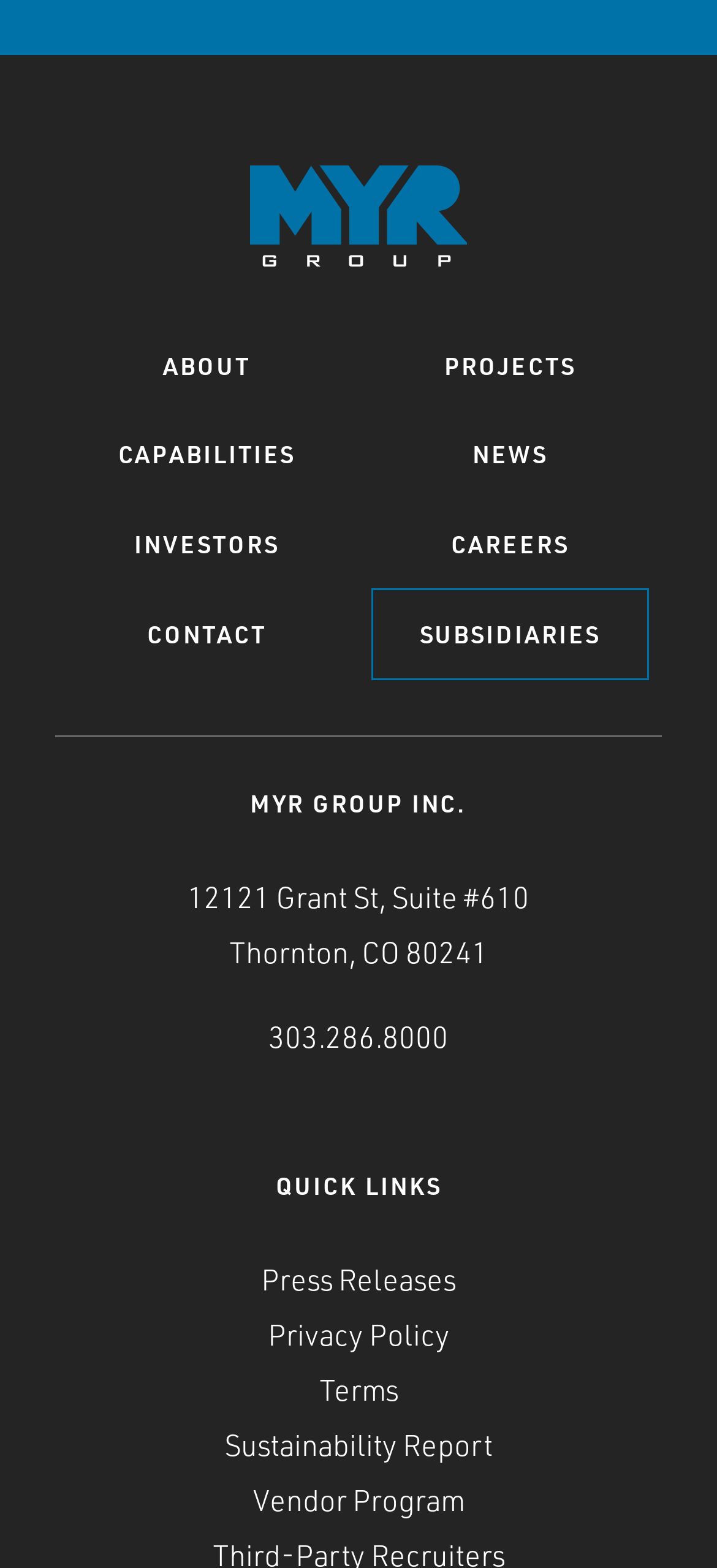Locate the bounding box coordinates of the clickable area to execute the instruction: "Click on ABOUT". Provide the coordinates as four float numbers between 0 and 1, represented as [left, top, right, bottom].

[0.189, 0.205, 0.388, 0.262]